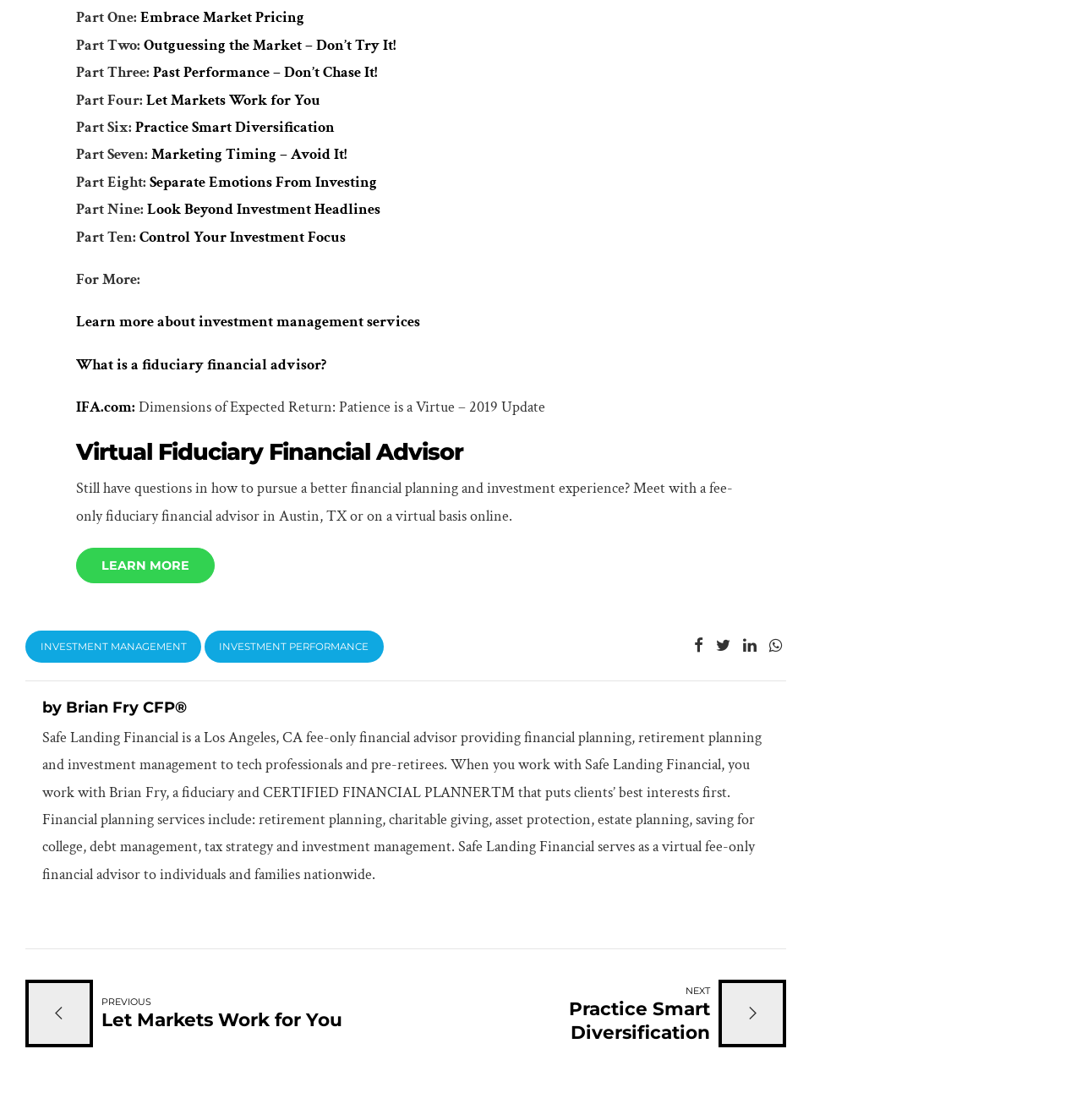Pinpoint the bounding box coordinates of the clickable area necessary to execute the following instruction: "Learn more about investment management services". The coordinates should be given as four float numbers between 0 and 1, namely [left, top, right, bottom].

[0.07, 0.279, 0.388, 0.296]